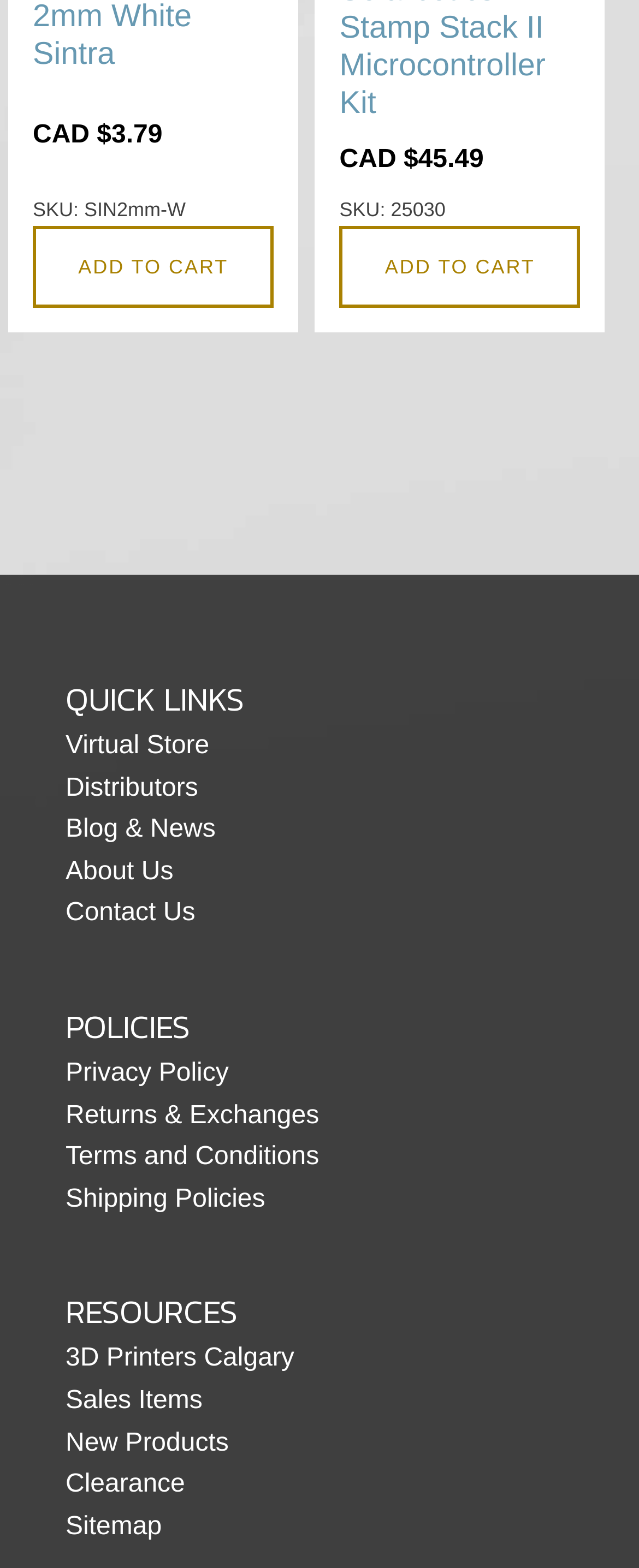How many 'Add to cart' buttons are there?
Refer to the image and give a detailed response to the question.

I counted the number of 'Add to cart' buttons by looking at the StaticText elements with the text 'ADD TO CART'. There are two such elements, one corresponding to the product '2mm White Sintra' and another corresponding to the product 'Solarbotics Stamp Stack II Microcontroller Kit'.